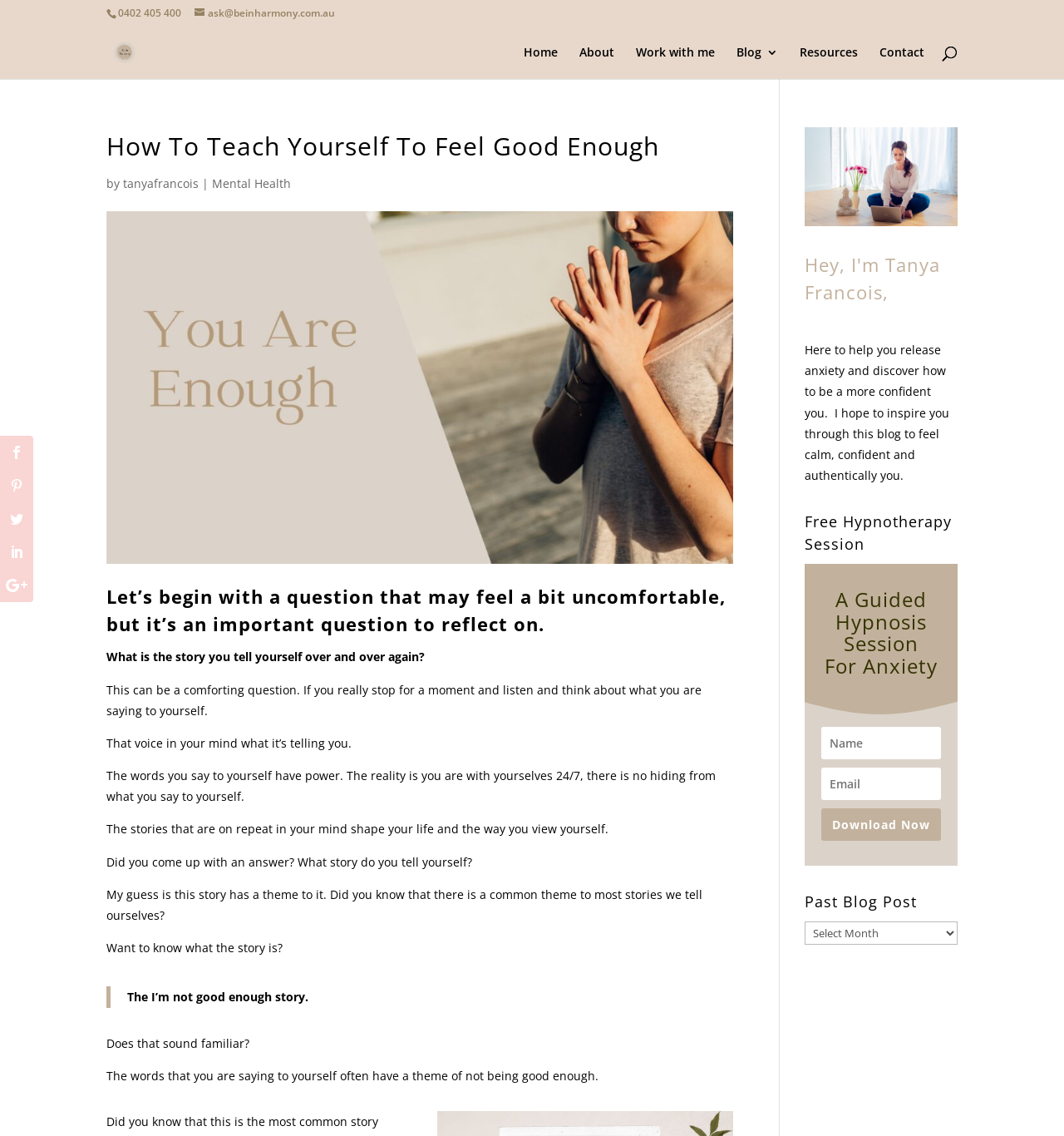What is the purpose of the search box?
Analyze the image and provide a thorough answer to the question.

The answer can be found by looking at the search box element, which has a label 'Search for:' This suggests that the purpose of the search box is to search for something on the website.